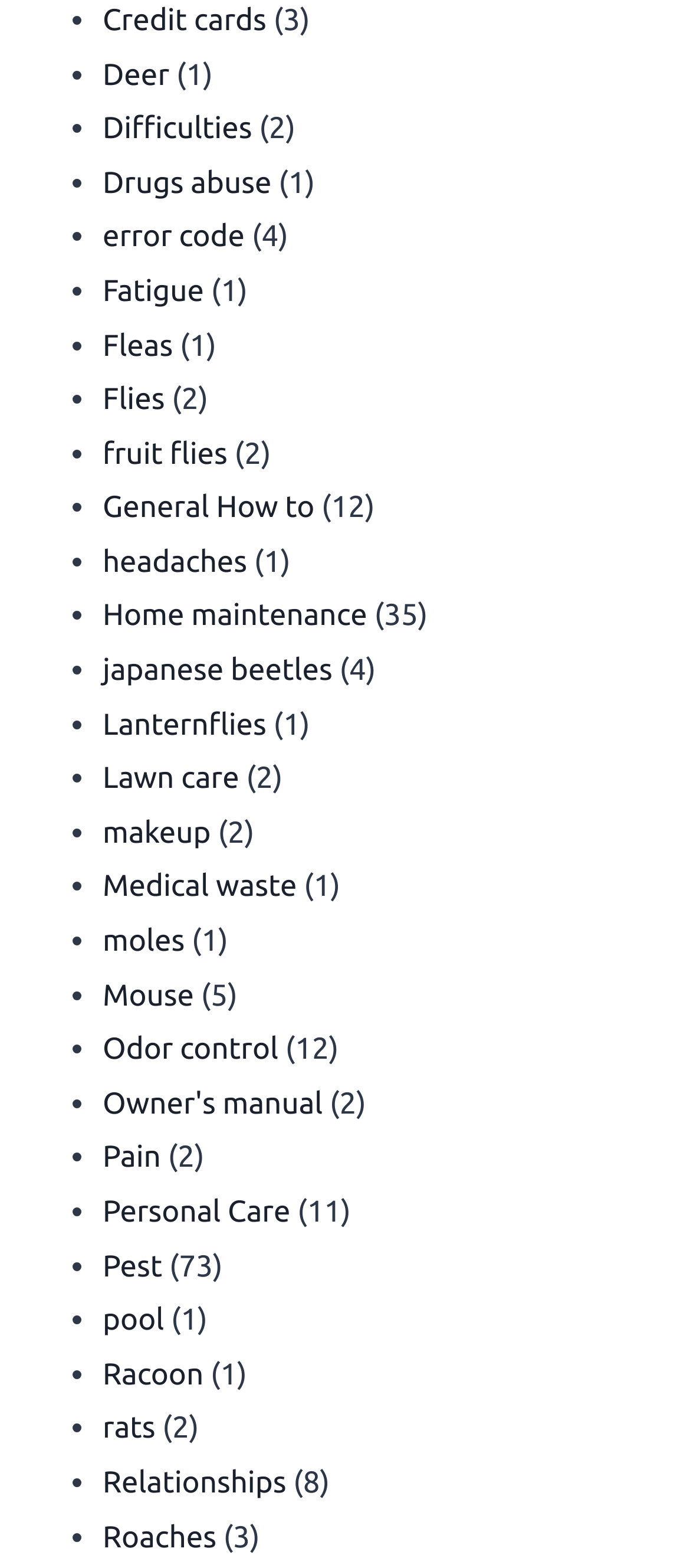Please identify the bounding box coordinates of the area I need to click to accomplish the following instruction: "Read about Fatigue".

[0.149, 0.175, 0.296, 0.196]